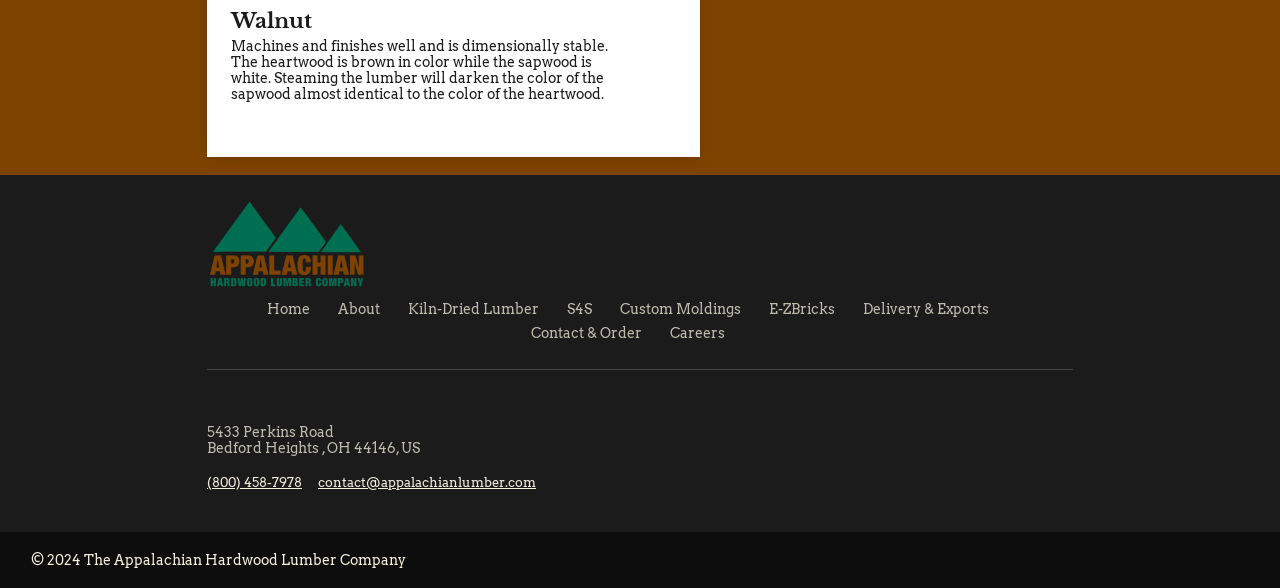Kindly determine the bounding box coordinates for the clickable area to achieve the given instruction: "Contact FSFE".

None